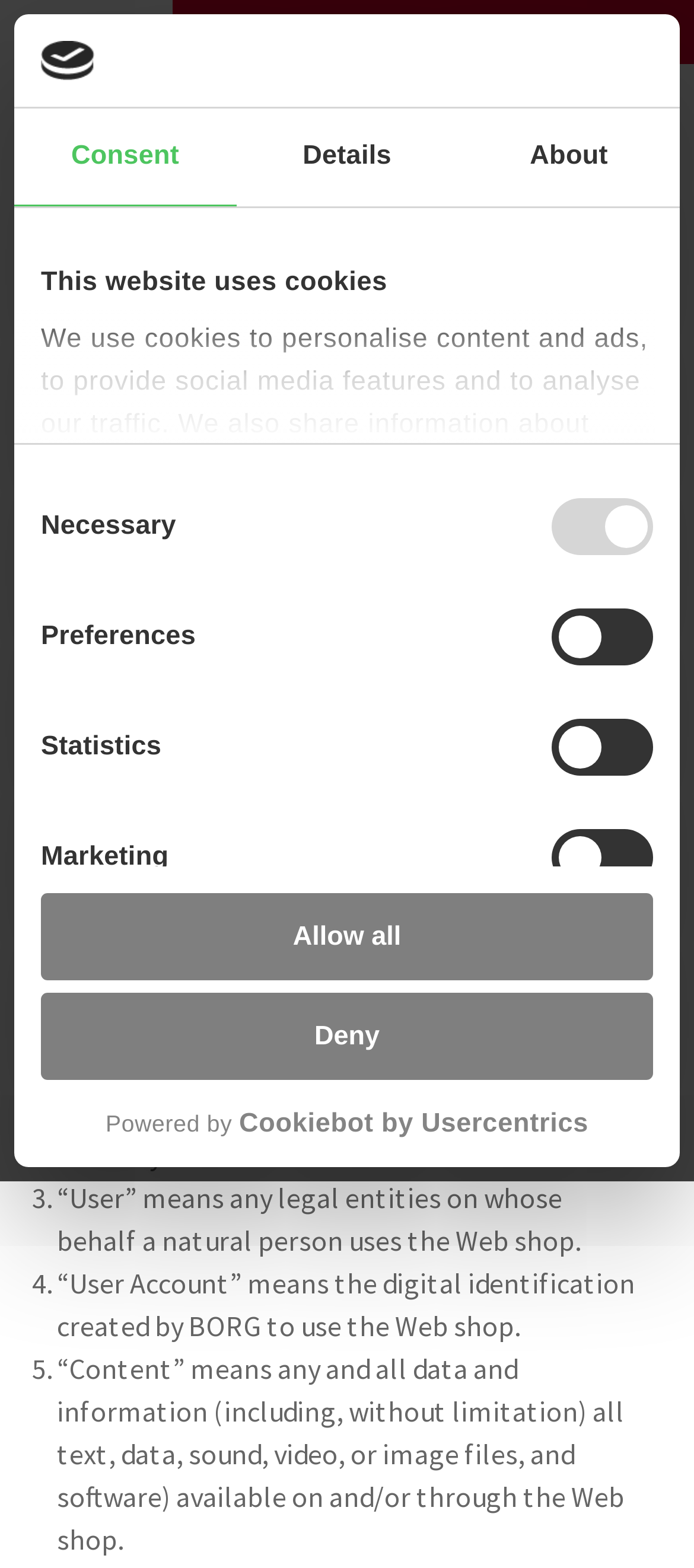Please provide a brief answer to the following inquiry using a single word or phrase:
What is the purpose of the 'Deny' button?

To deny cookies